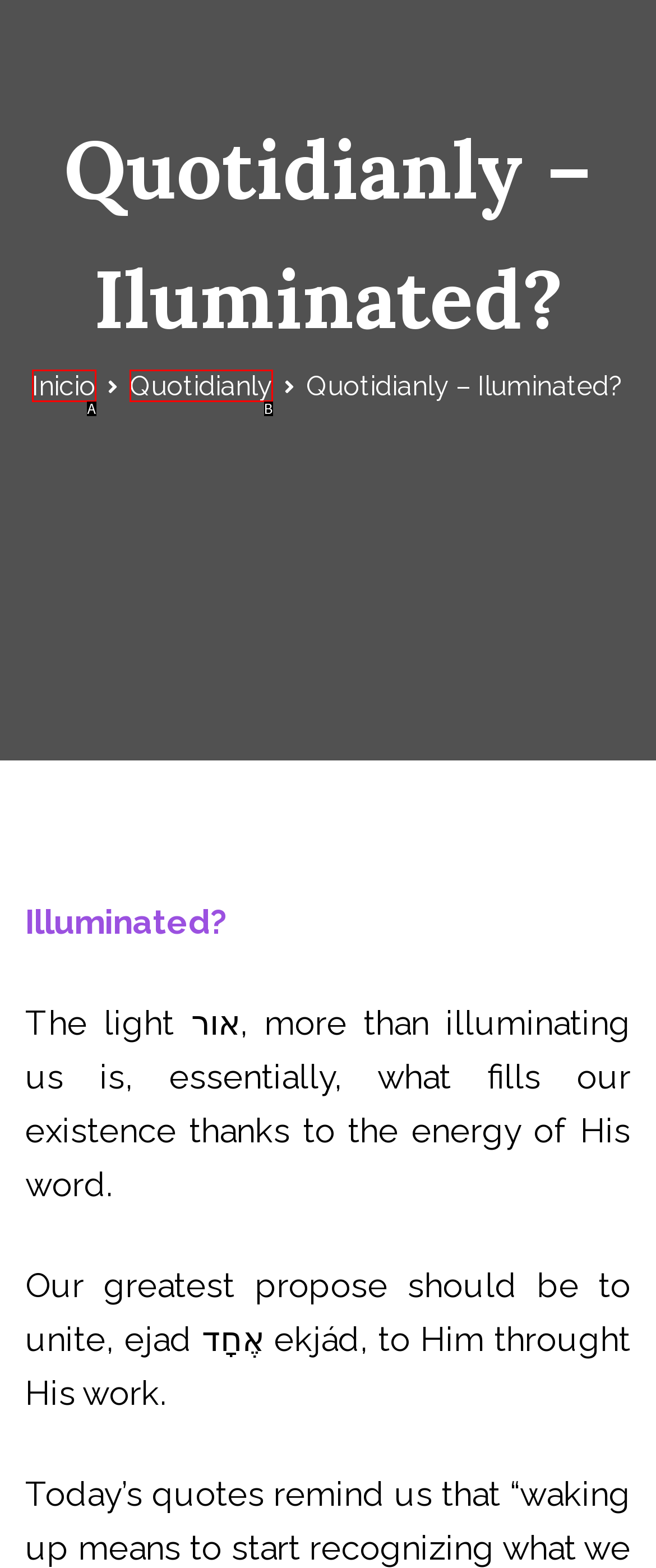Pick the option that best fits the description: Quotidianly. Reply with the letter of the matching option directly.

B